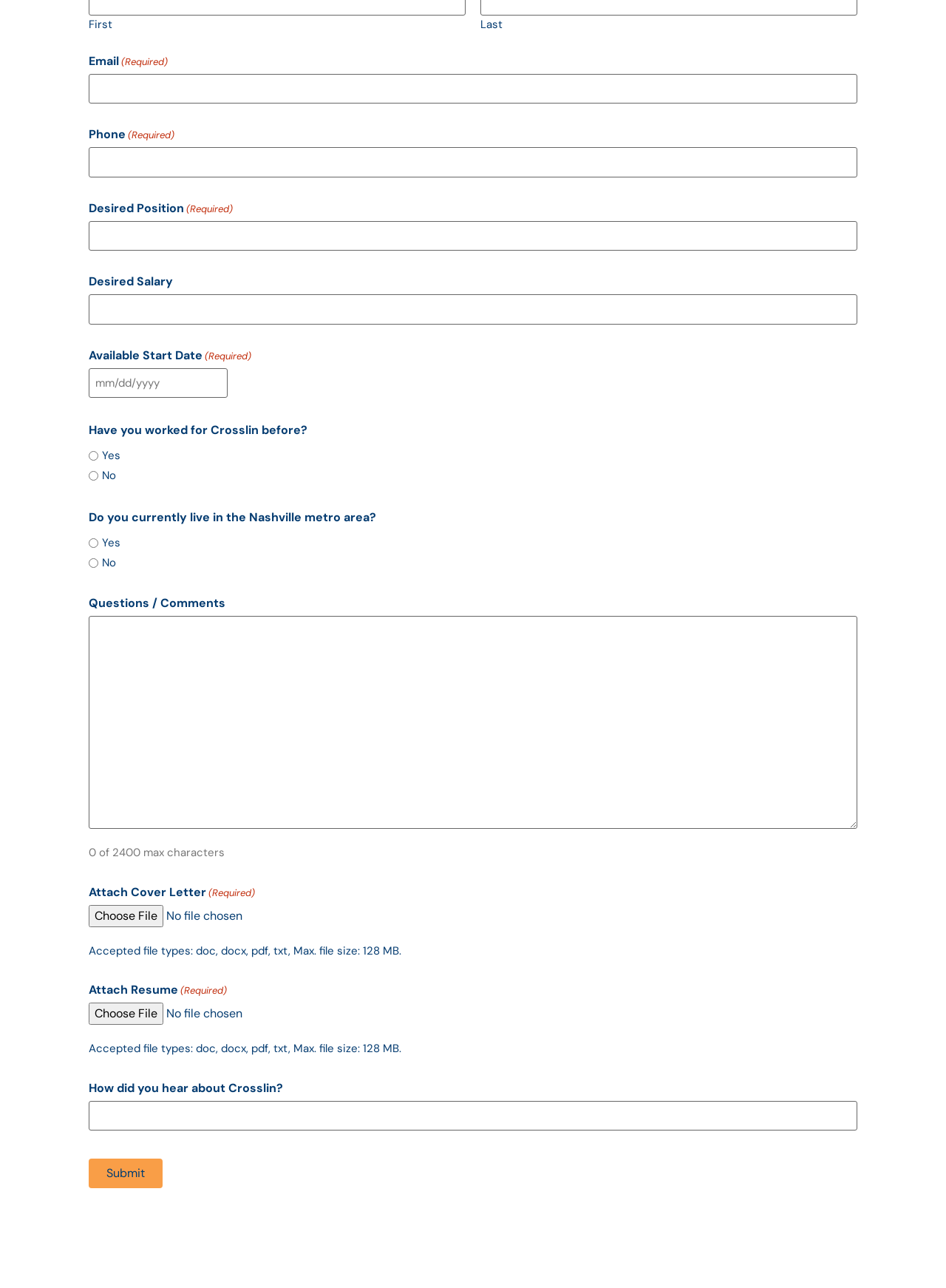What is the purpose of the 'Attach Cover Letter' and 'Attach Resume' fields?
Refer to the image and give a detailed response to the question.

The purpose of the 'Attach Cover Letter' and 'Attach Resume' fields is to upload documents, likely as part of a job application, because they are labeled as such and have file type and size restrictions.